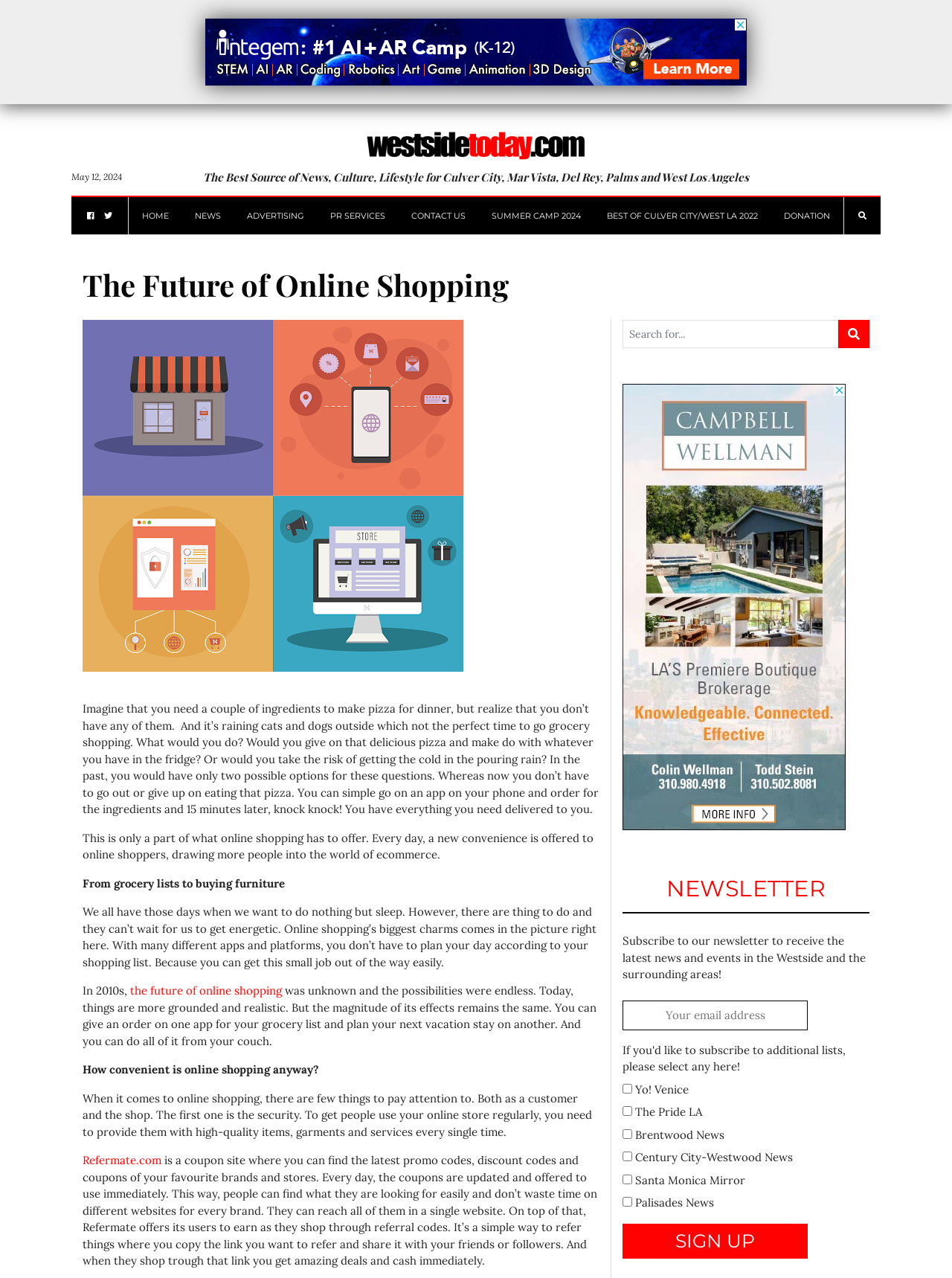Identify the bounding box coordinates of the element that should be clicked to fulfill this task: "Click the 'SUMMER CAMP 2024' link". The coordinates should be provided as four float numbers between 0 and 1, i.e., [left, top, right, bottom].

[0.516, 0.154, 0.61, 0.183]